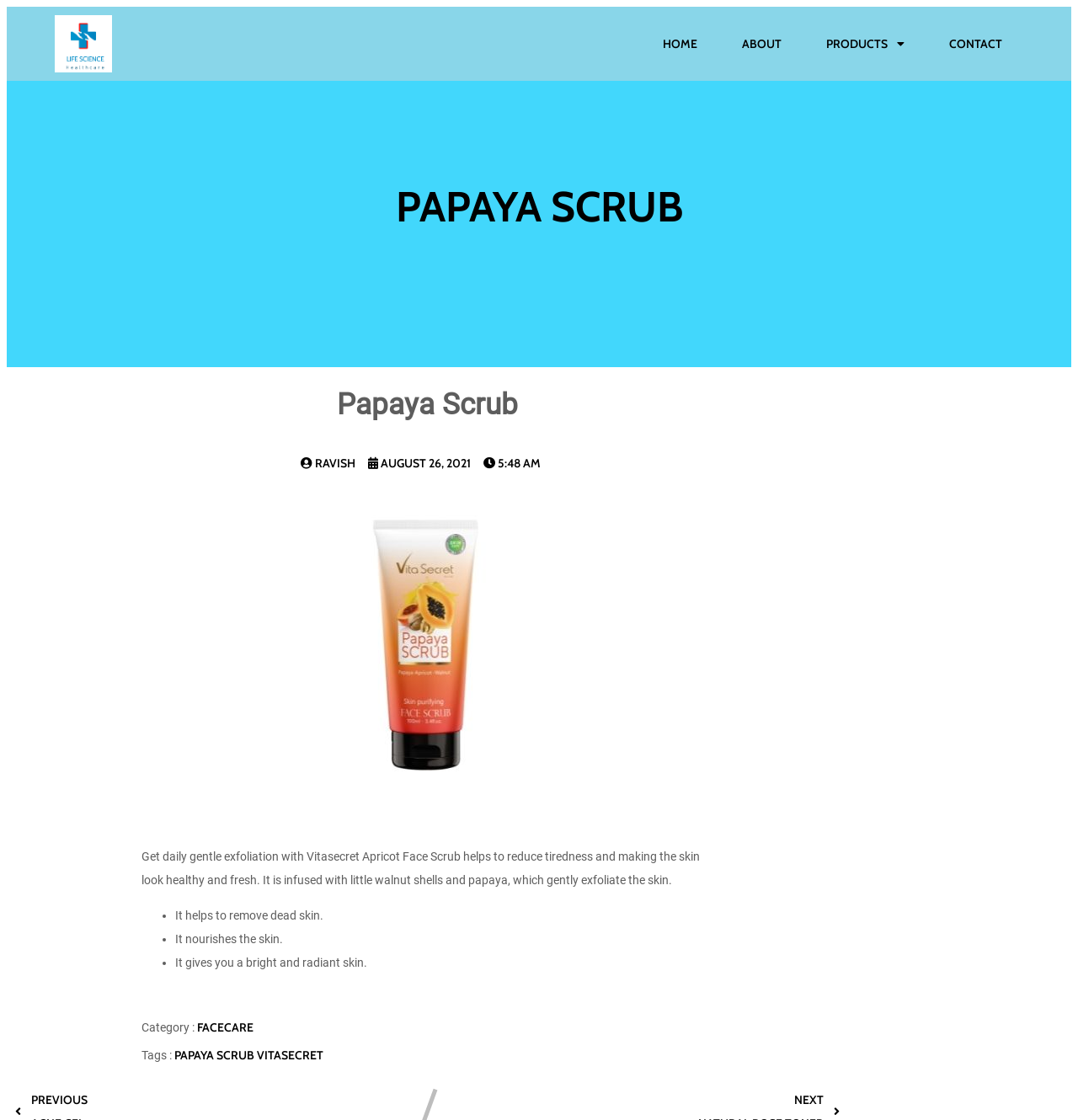Please analyze the image and give a detailed answer to the question:
What is the purpose of the walnut shells in the face scrub?

According to the text, the walnut shells and papaya gently exfoliate the skin, which implies that their purpose is to remove dead skin cells and help in the exfoliation process.